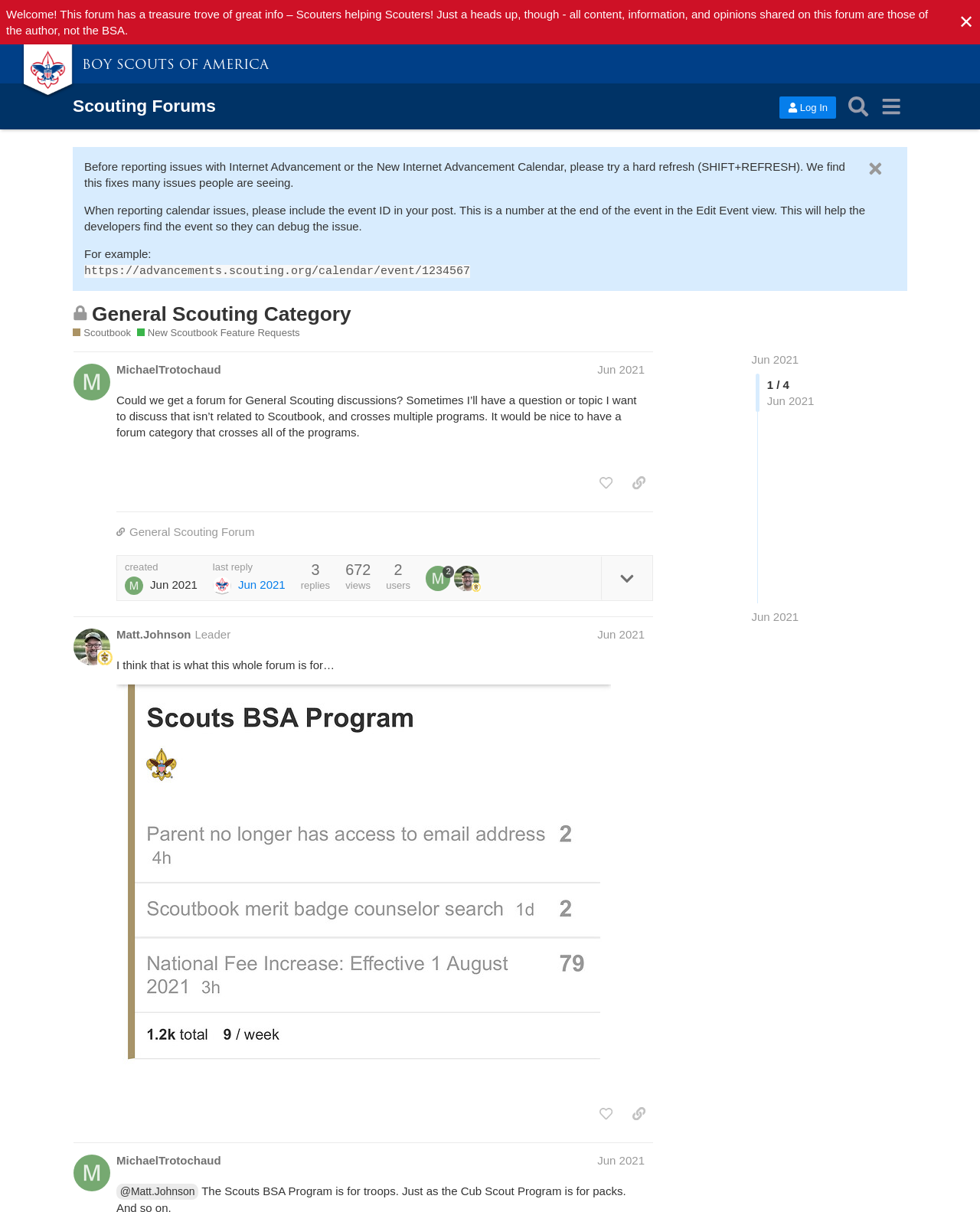Find the bounding box coordinates for the area that must be clicked to perform this action: "Search for topics".

[0.859, 0.074, 0.892, 0.101]